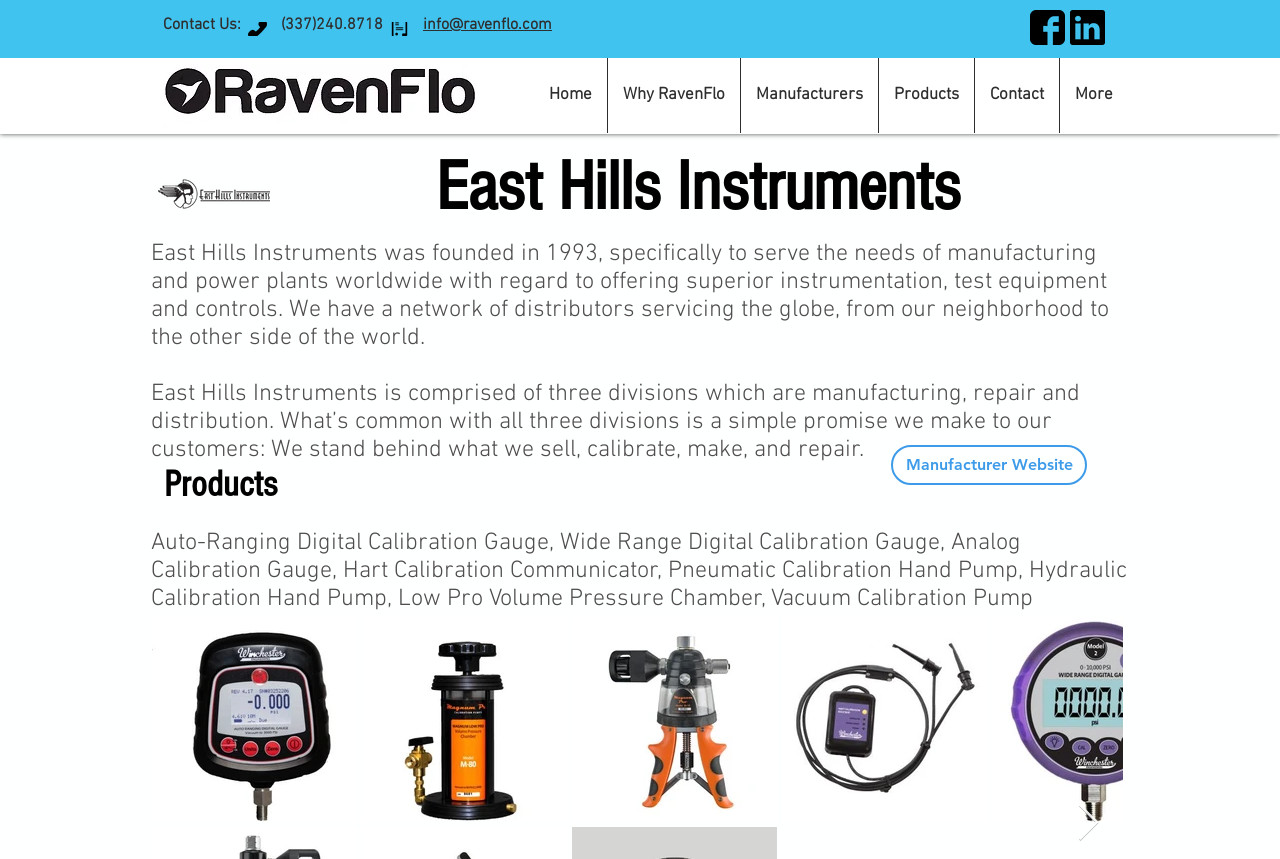With reference to the screenshot, provide a detailed response to the question below:
What is the name of the company?

I found the company name, East Hills Instruments, on the top of the webpage, which is also the main heading of the webpage. It is also mentioned in the description of the company, which provides more information about the company's history and services.